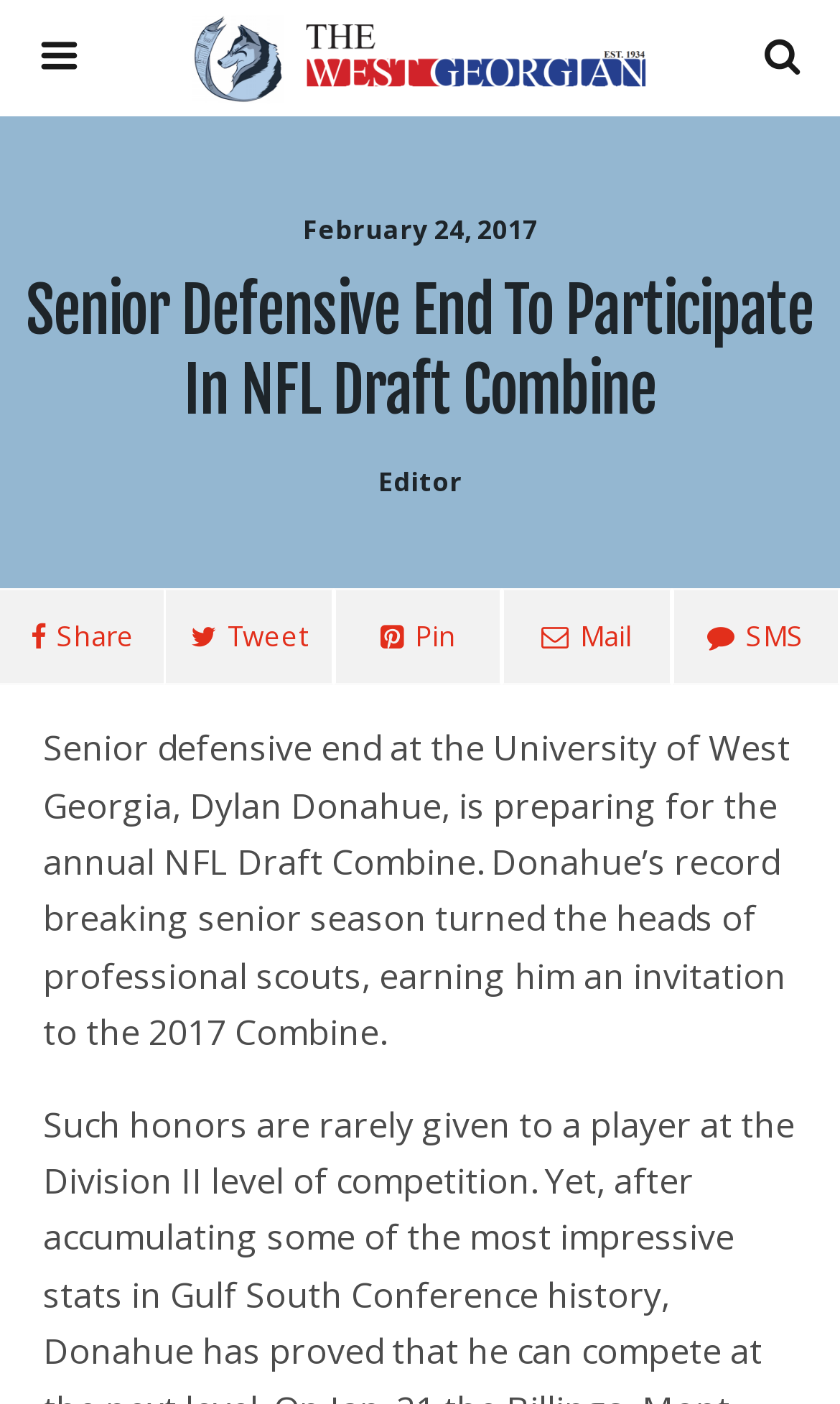How many social media sharing options are available?
Please analyze the image and answer the question with as much detail as possible.

I found the social media sharing options by looking at the link elements with the contents 'Share', 'Tweet', 'Pin', and 'Mail' which are located at the bottom of the webpage. There are 4 social media sharing options available.